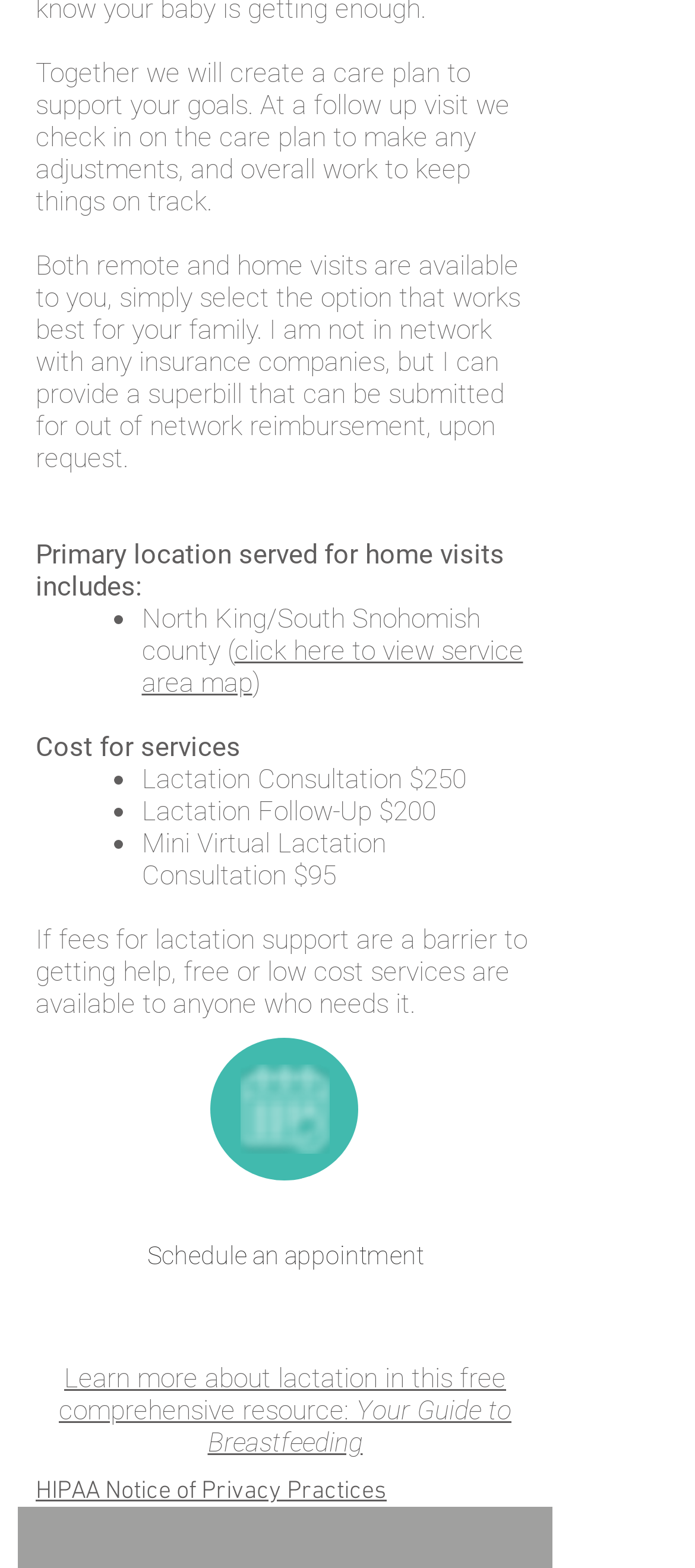What can be submitted for out of network reimbursement?
Please answer the question with as much detail and depth as you can.

I found this information by reading the sentence that states 'I am not in network with any insurance companies, but I can provide a superbill that can be submitted for out of network reimbursement, upon request.'.